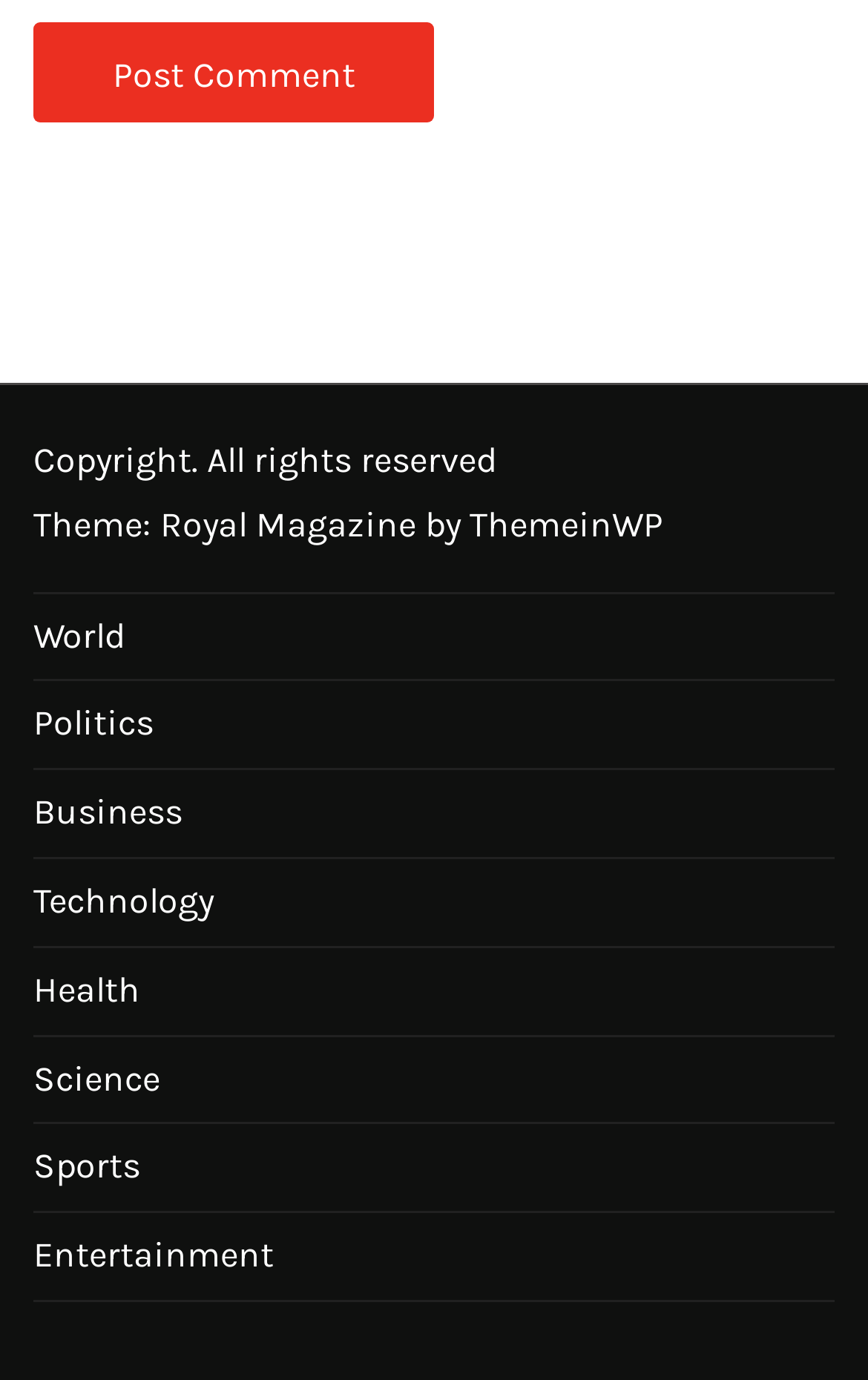Using the element description name="submit" value="Post Comment", predict the bounding box coordinates for the UI element. Provide the coordinates in (top-left x, top-left y, bottom-right x, bottom-right y) format with values ranging from 0 to 1.

[0.038, 0.016, 0.5, 0.089]